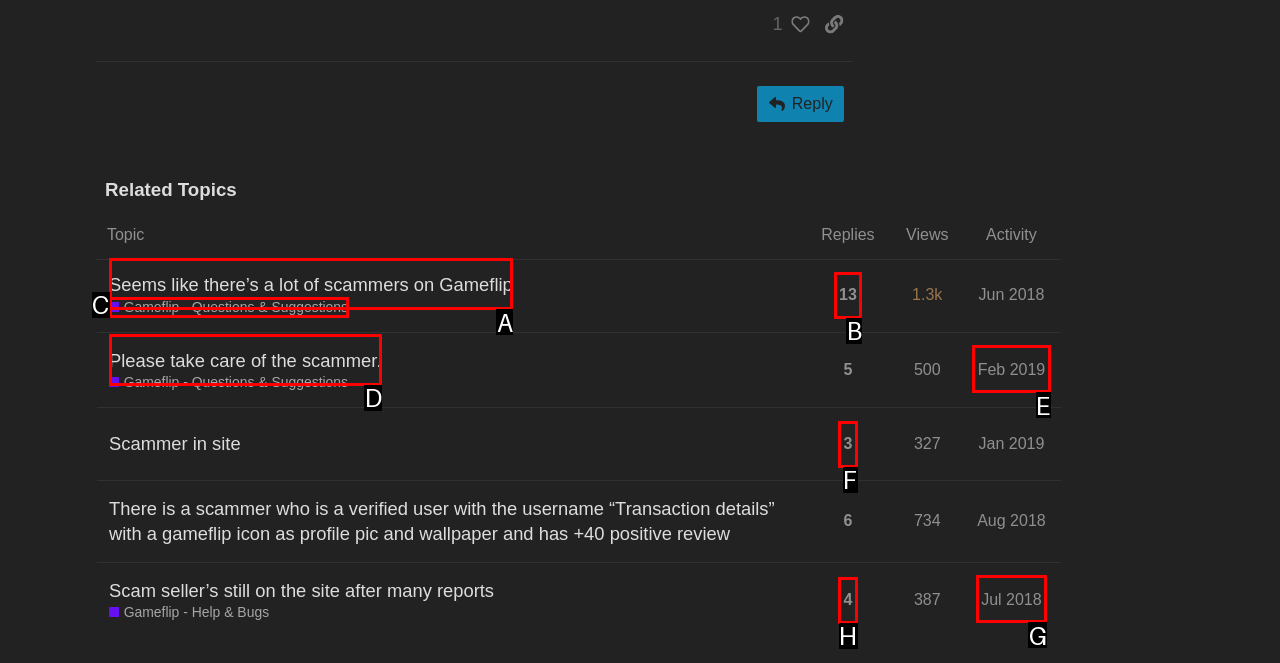Based on the given description: Feb 2019, determine which HTML element is the best match. Respond with the letter of the chosen option.

E